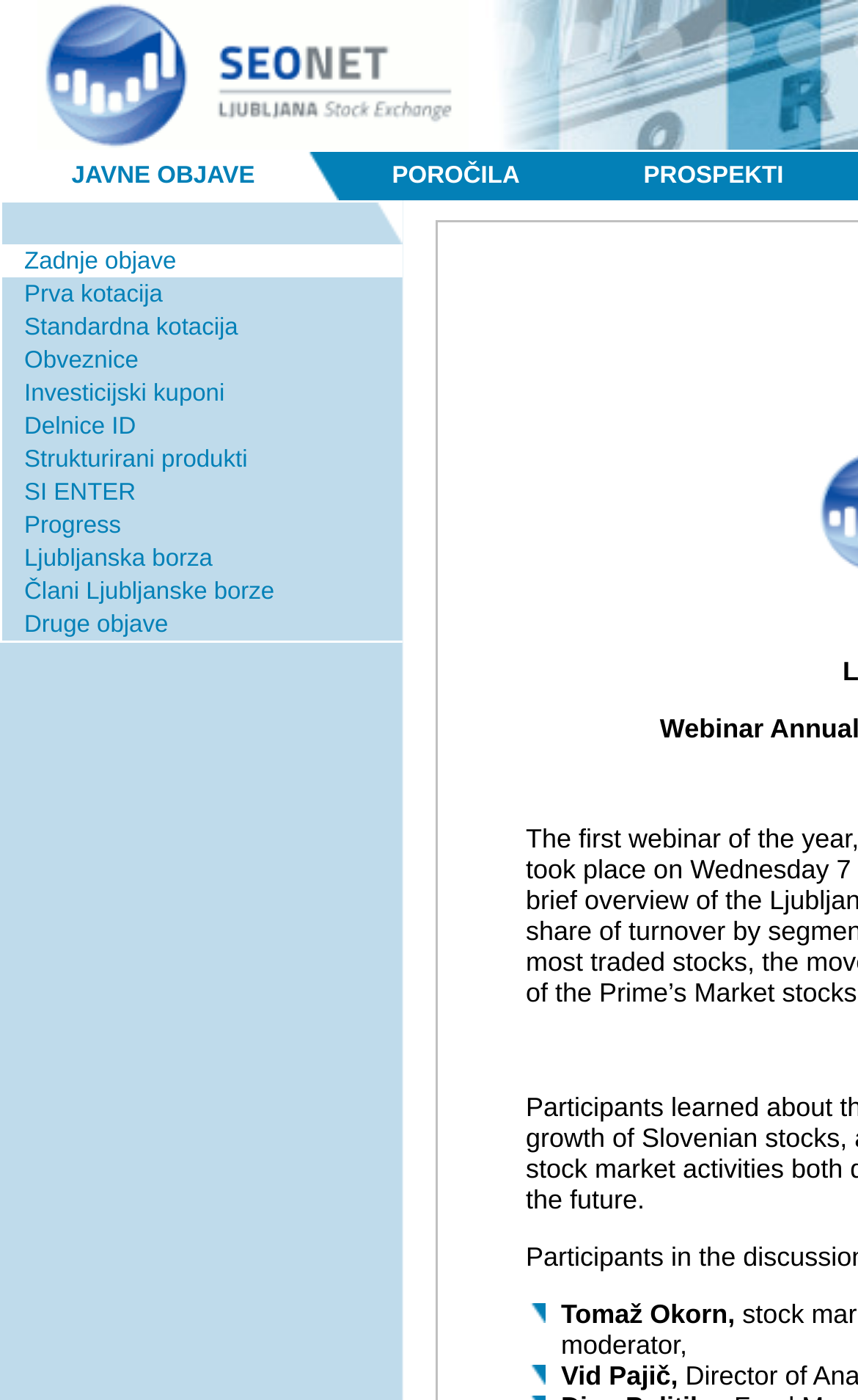Locate the bounding box coordinates of the clickable area to execute the instruction: "View POROČILA". Provide the coordinates as four float numbers between 0 and 1, represented as [left, top, right, bottom].

[0.396, 0.108, 0.685, 0.143]